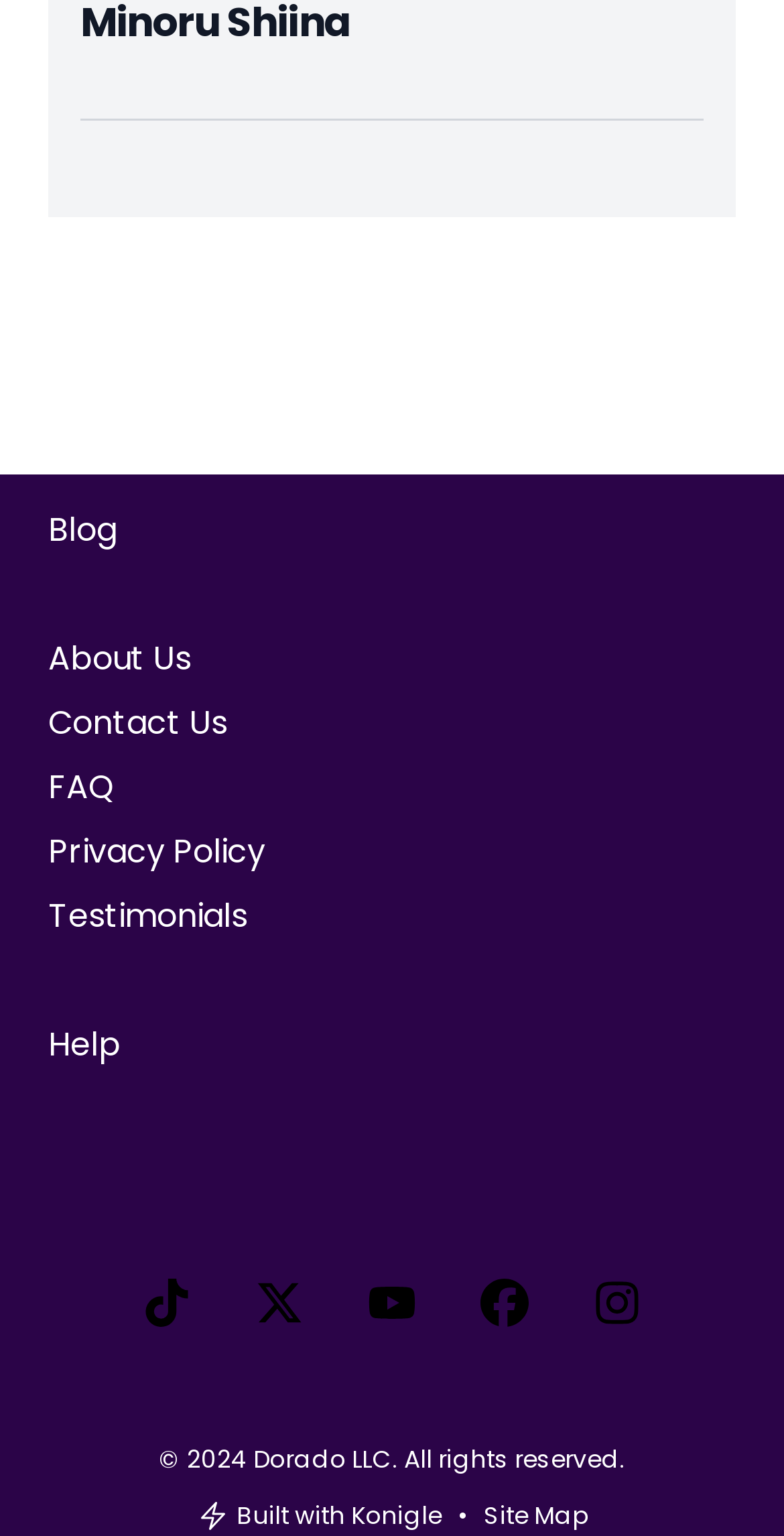Could you provide the bounding box coordinates for the portion of the screen to click to complete this instruction: "go to the 'Contact Us' page"?

[0.062, 0.456, 0.29, 0.486]